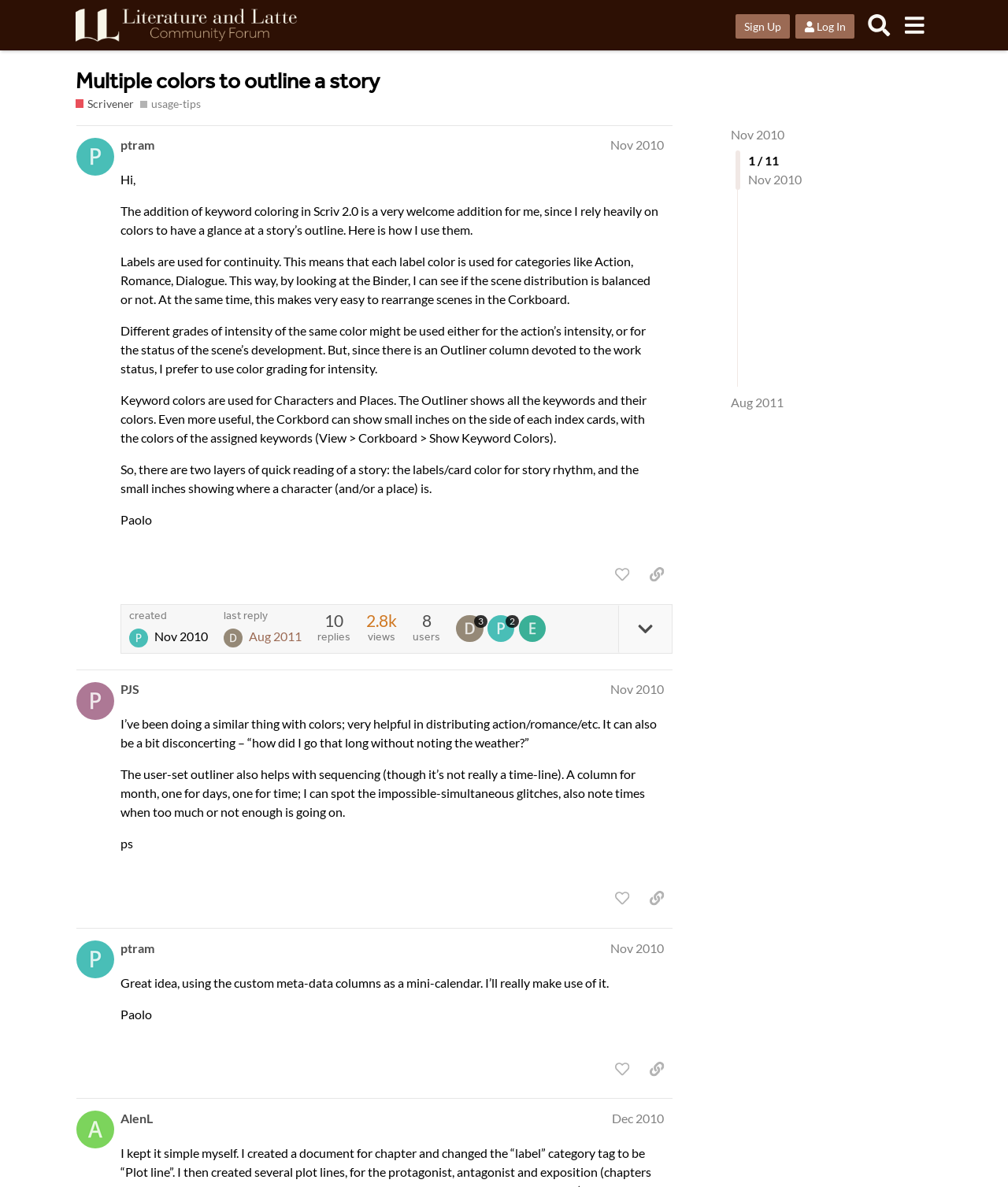What is the date of the last reply in this thread?
Please utilize the information in the image to give a detailed response to the question.

I looked at the last post in the thread and found the date 'Aug 8, 2011' in the generic element.